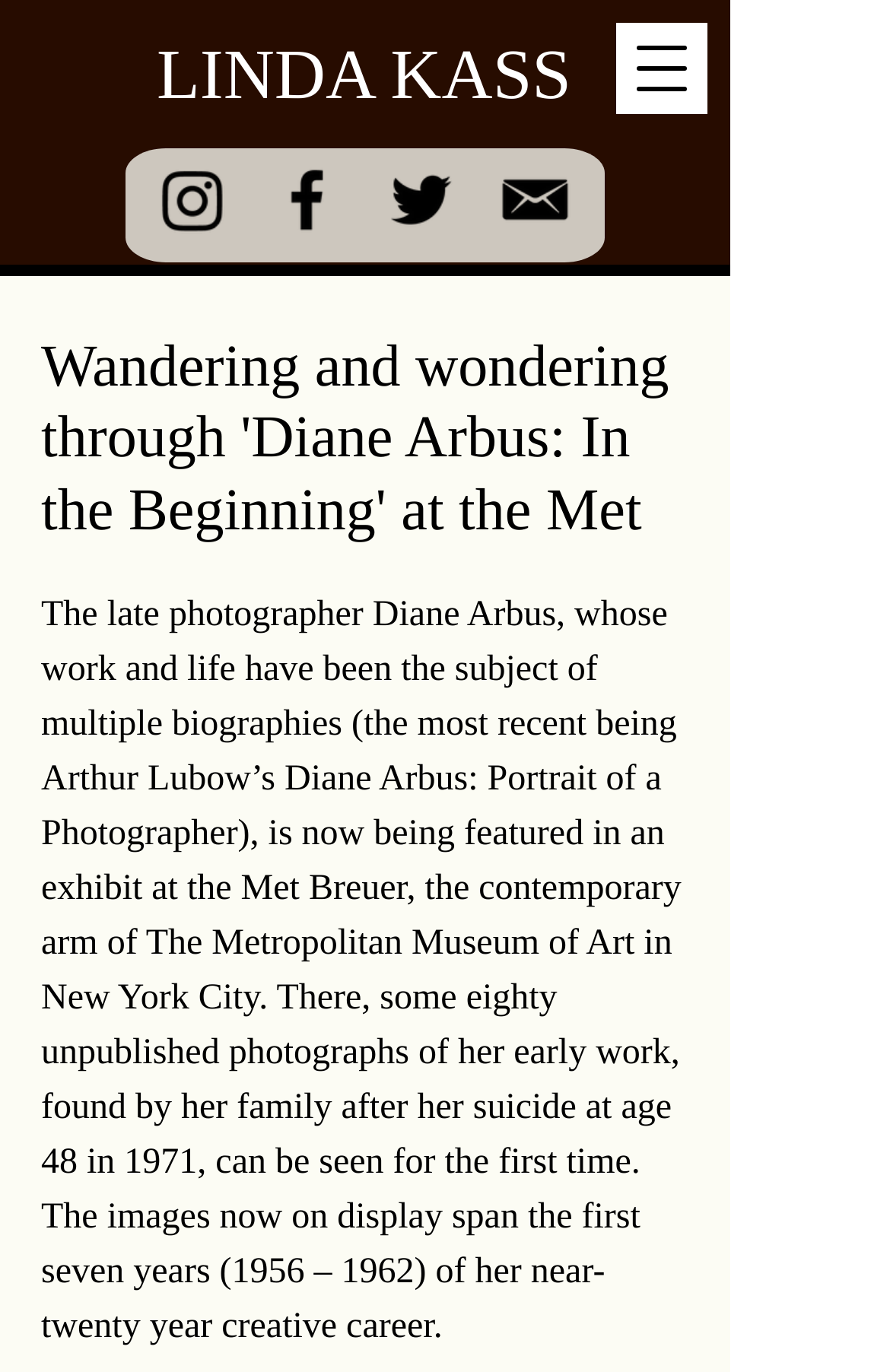Who is the photographer featured in the exhibit?
Look at the image and provide a short answer using one word or a phrase.

Diane Arbus